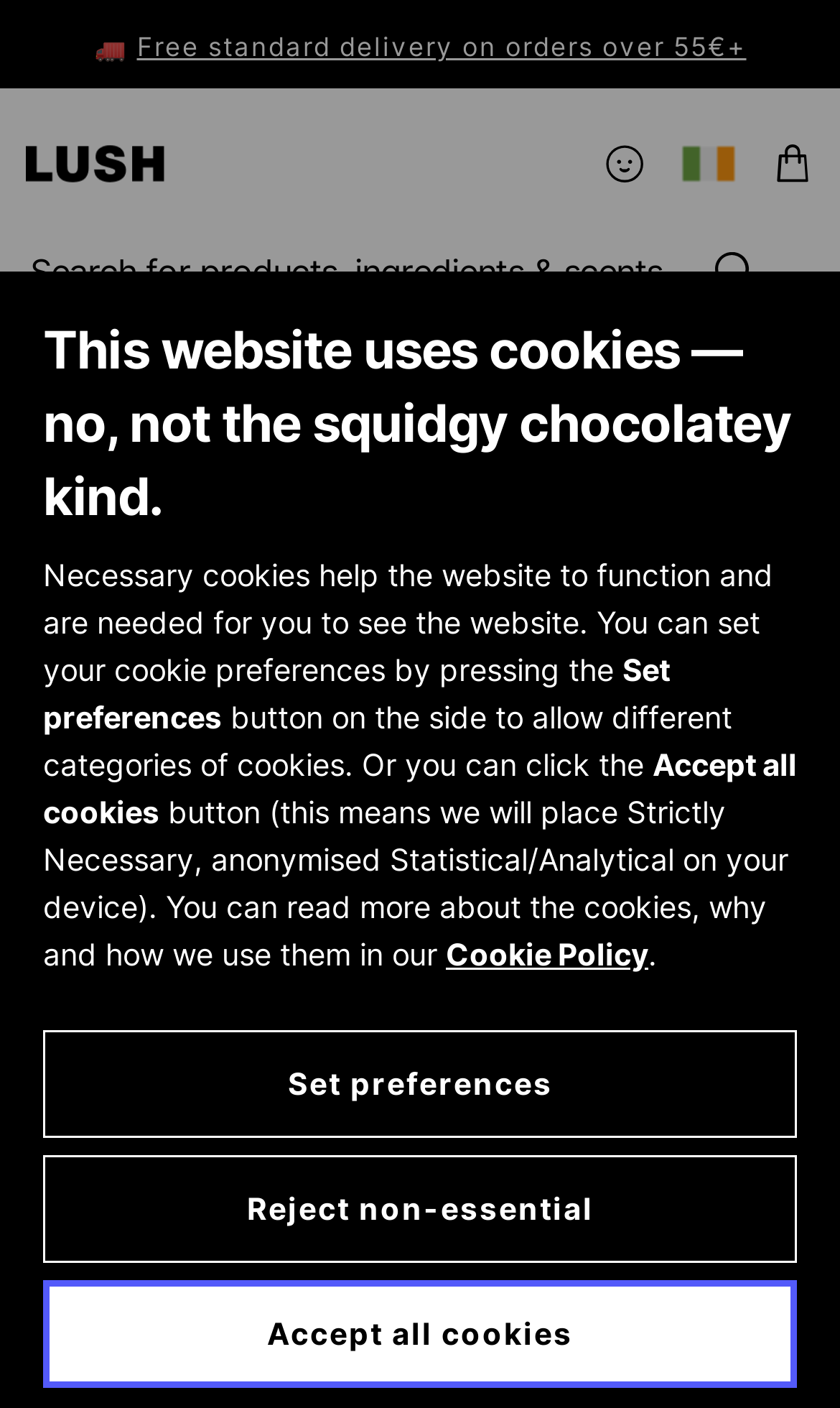Determine the bounding box coordinates of the section I need to click to execute the following instruction: "Search for products". Provide the coordinates as four float numbers between 0 and 1, i.e., [left, top, right, bottom].

[0.031, 0.17, 0.901, 0.216]